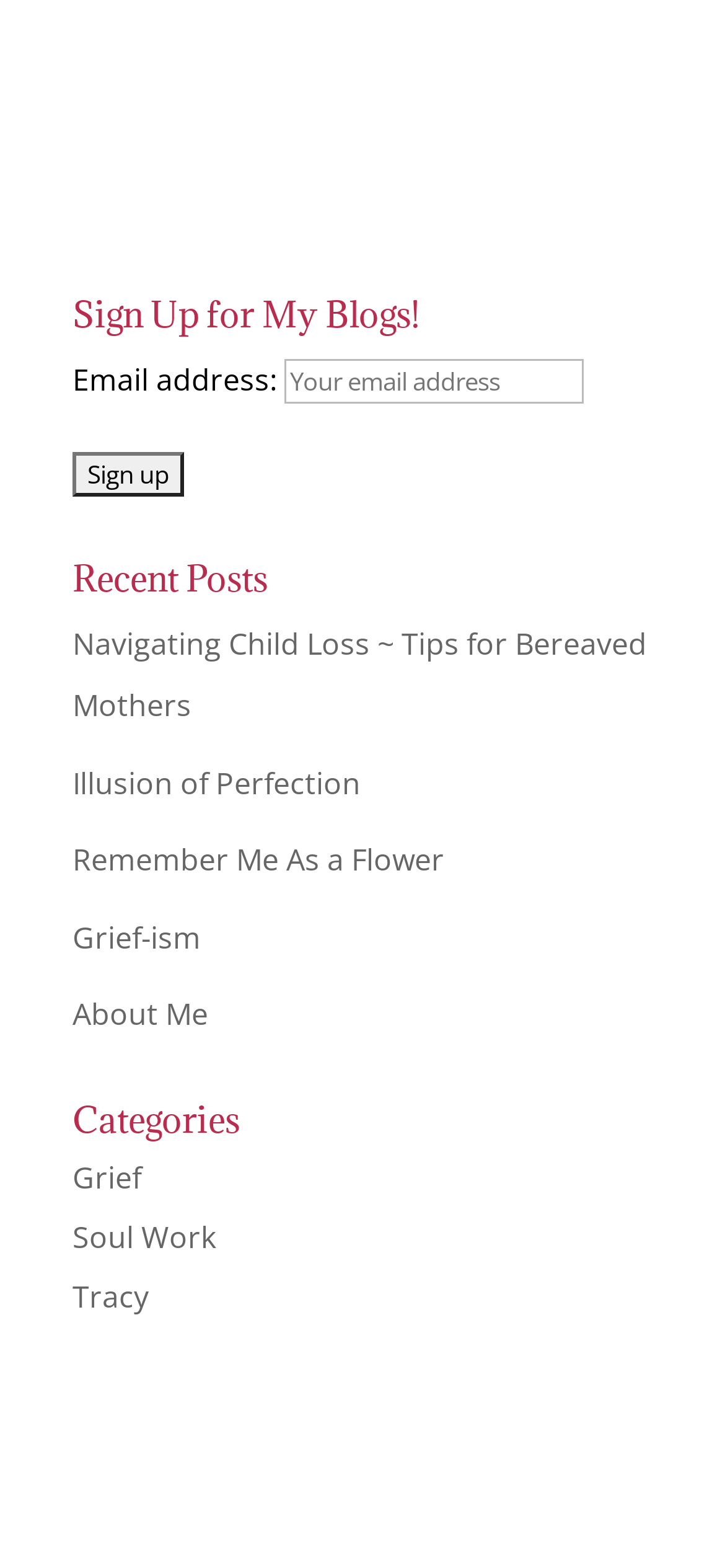Refer to the screenshot and give an in-depth answer to this question: What is the action of the button?

The button is located below the 'Email address:' textbox and has the text 'Sign up', indicating that clicking this button will sign the user up for something, likely a newsletter or subscription.